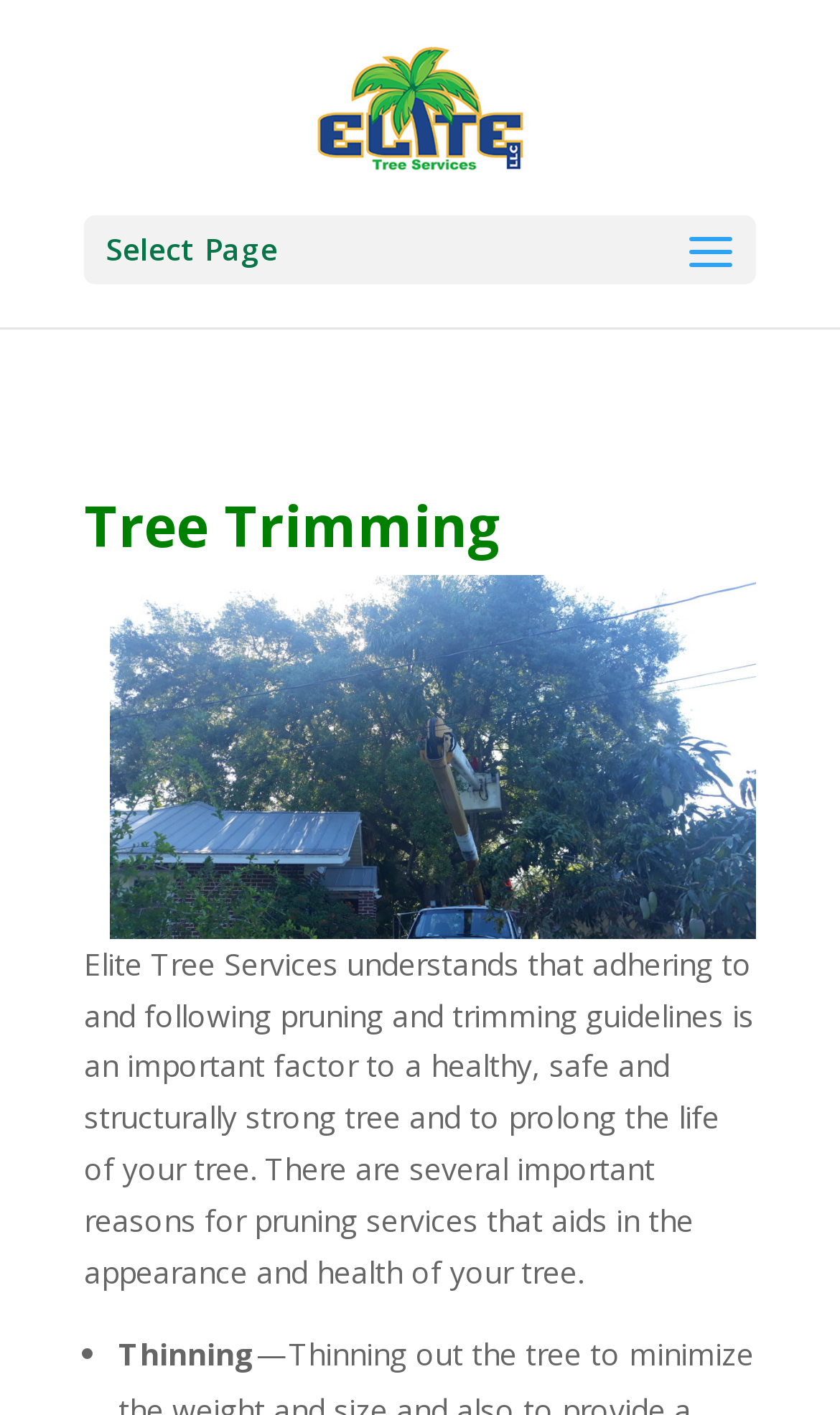How many benefits of pruning services are listed?
Identify the answer in the screenshot and reply with a single word or phrase.

One